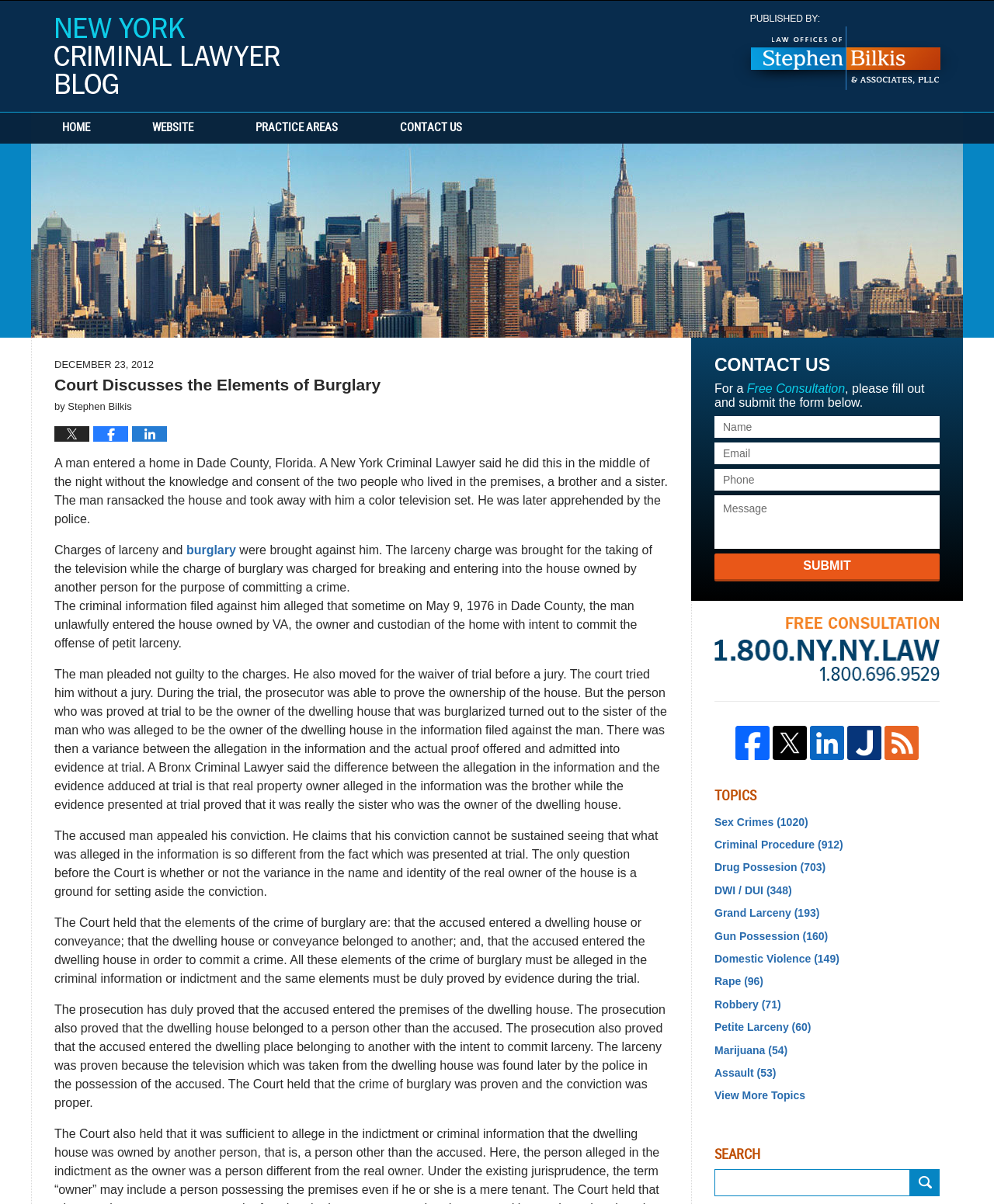Show the bounding box coordinates for the element that needs to be clicked to execute the following instruction: "Visit the Anamnesis of the Mystic Scholar blog". Provide the coordinates in the form of four float numbers between 0 and 1, i.e., [left, top, right, bottom].

None